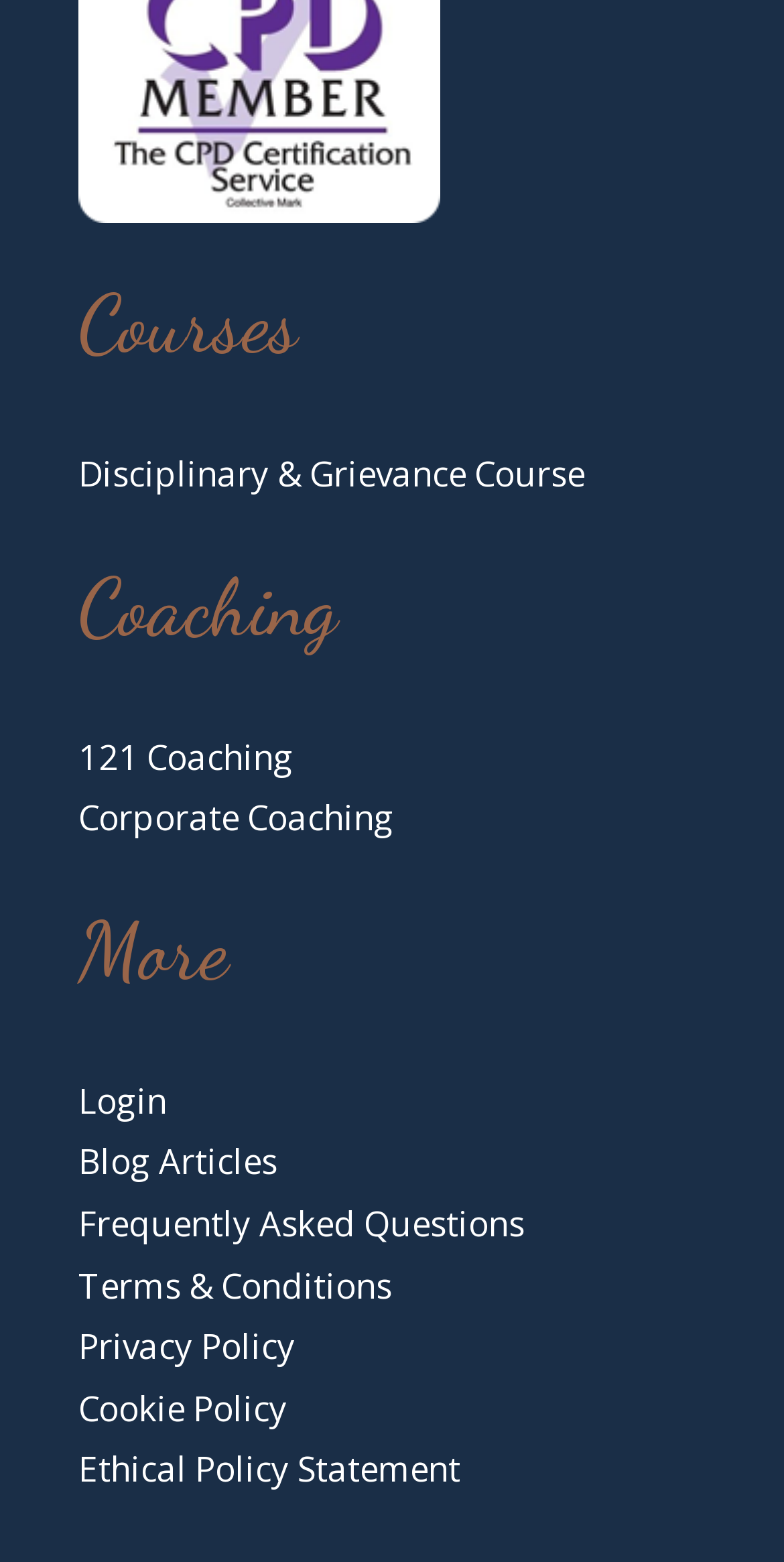Please give a one-word or short phrase response to the following question: 
What is the last link on the webpage?

Ethical Policy Statement